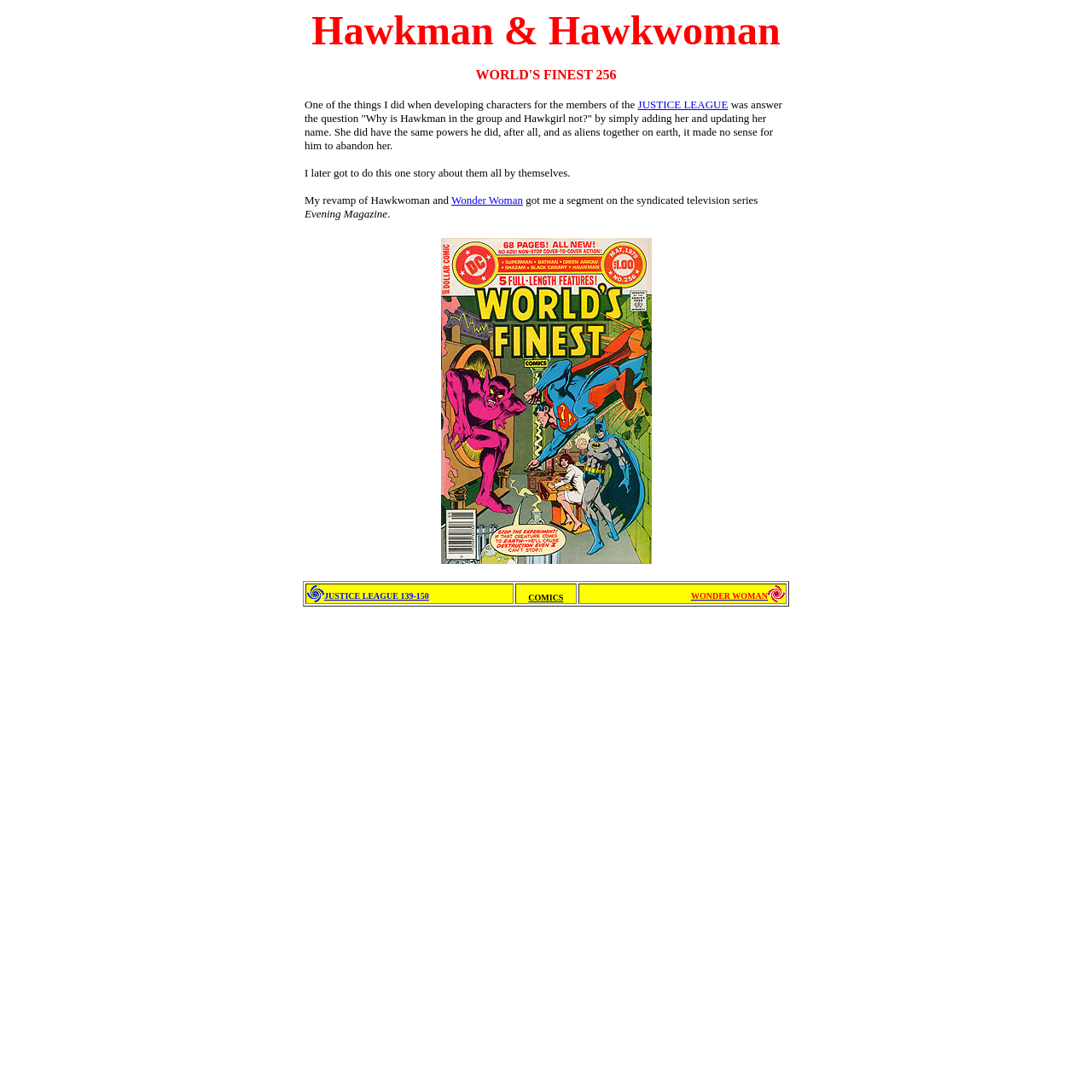Please provide the bounding box coordinate of the region that matches the element description: Wonder Woman. Coordinates should be in the format (top-left x, top-left y, bottom-right x, bottom-right y) and all values should be between 0 and 1.

[0.413, 0.177, 0.479, 0.189]